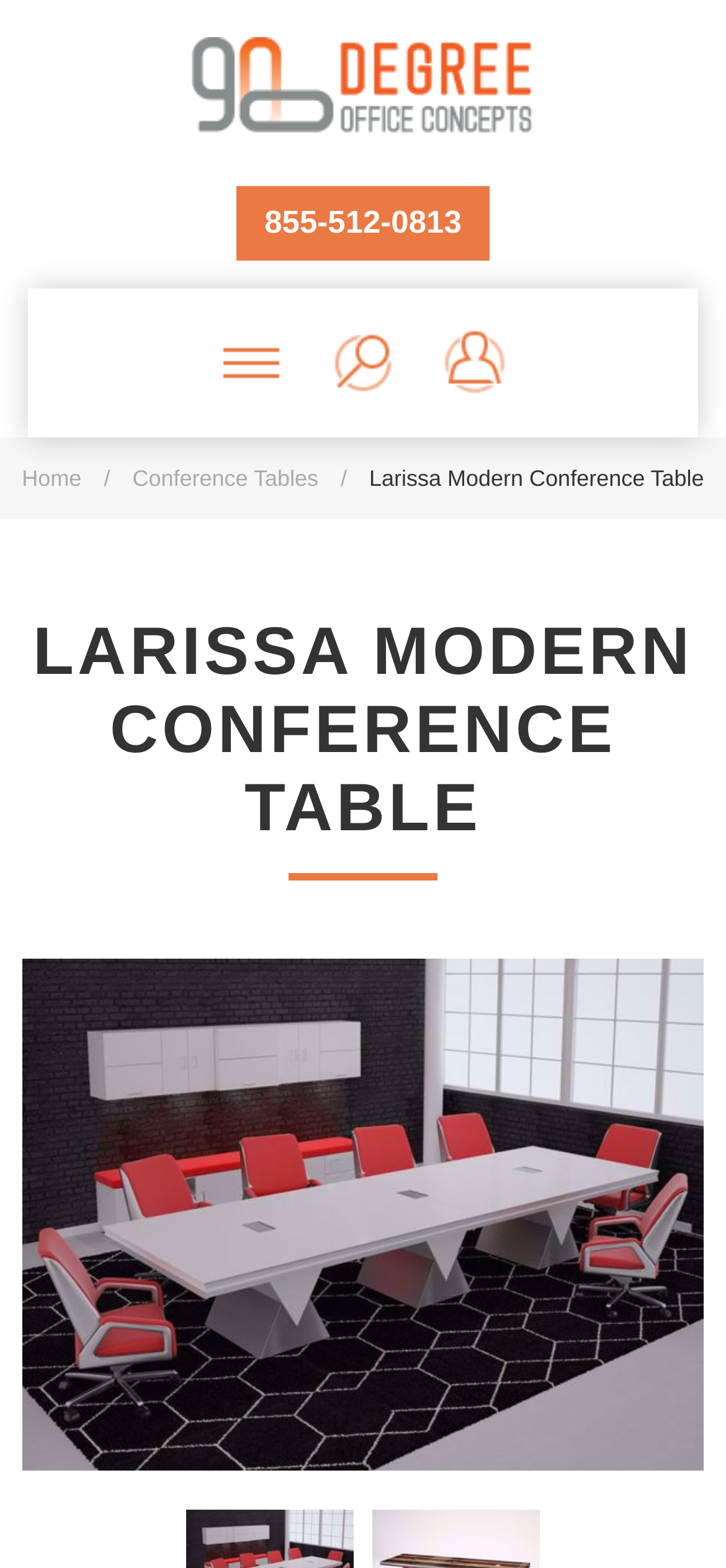Using the description "Home", locate and provide the bounding box of the UI element.

[0.03, 0.297, 0.112, 0.313]